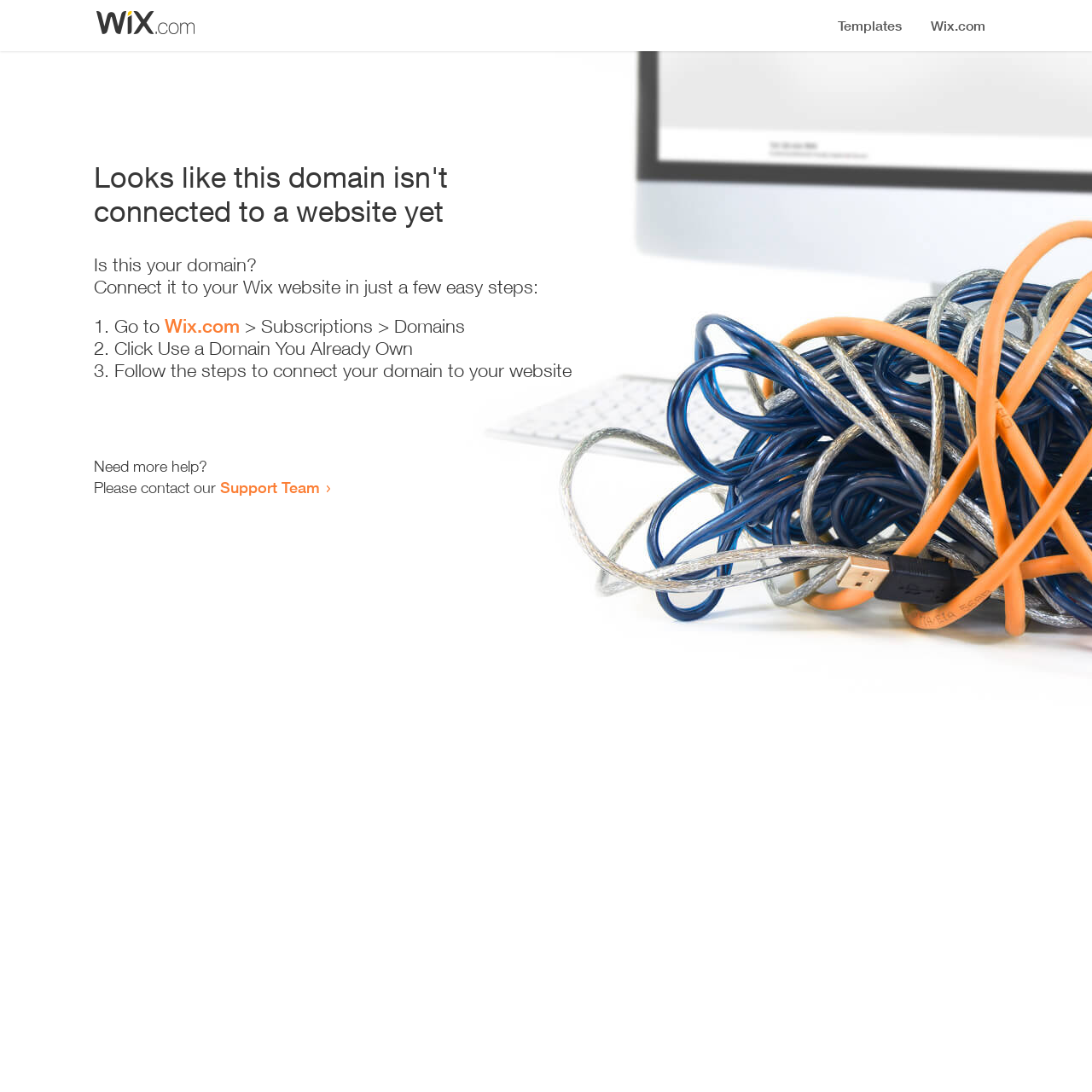Based on the image, give a detailed response to the question: What is the current status of this domain?

Based on the heading 'Looks like this domain isn't connected to a website yet', it is clear that the current status of this domain is not connected to a website.